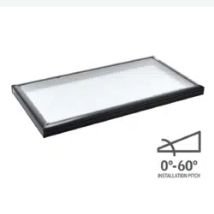Describe the image with as much detail as possible.

The image showcases the Velux Fixed Flat Roof Skylight, a prominent offering from VELUX, known for enhancing natural light in spaces while maintaining energy efficiency. The skylight features a sleek, modern design with a black frame, designed to complement various architectural styles. It is suitable for installation on flat roofs with a pitch ranging from 0° to 60°, ensuring versatility in application. This product is highlighted in a promotional context, indicating its quality and performance for homeowners seeking to improve their living areas with bright, airy environments.